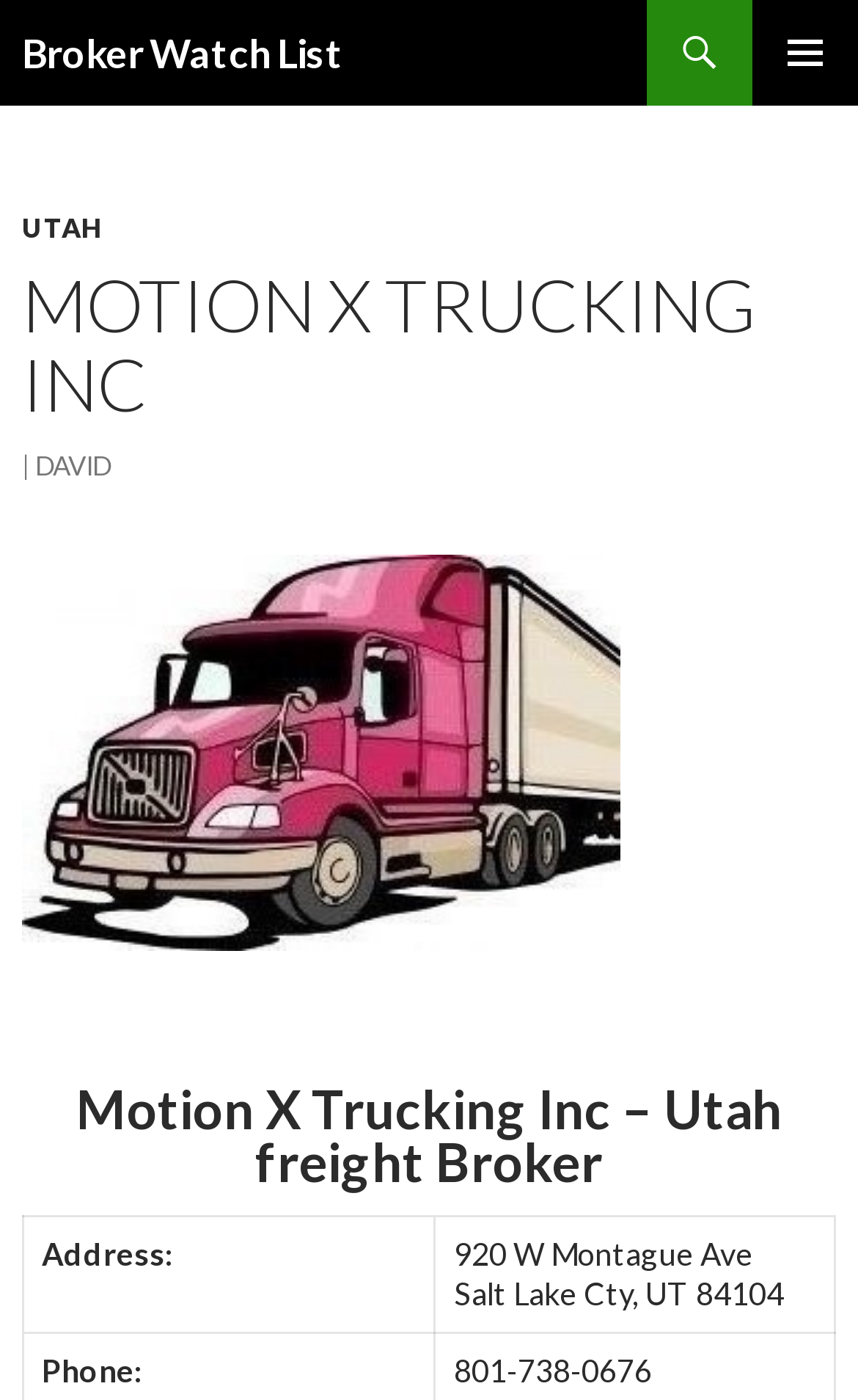What is the state where Motion X Trucking Inc is located?
Please utilize the information in the image to give a detailed response to the question.

I found the state by looking at the link element with the text 'UTAH' which is located in the header section of the webpage.